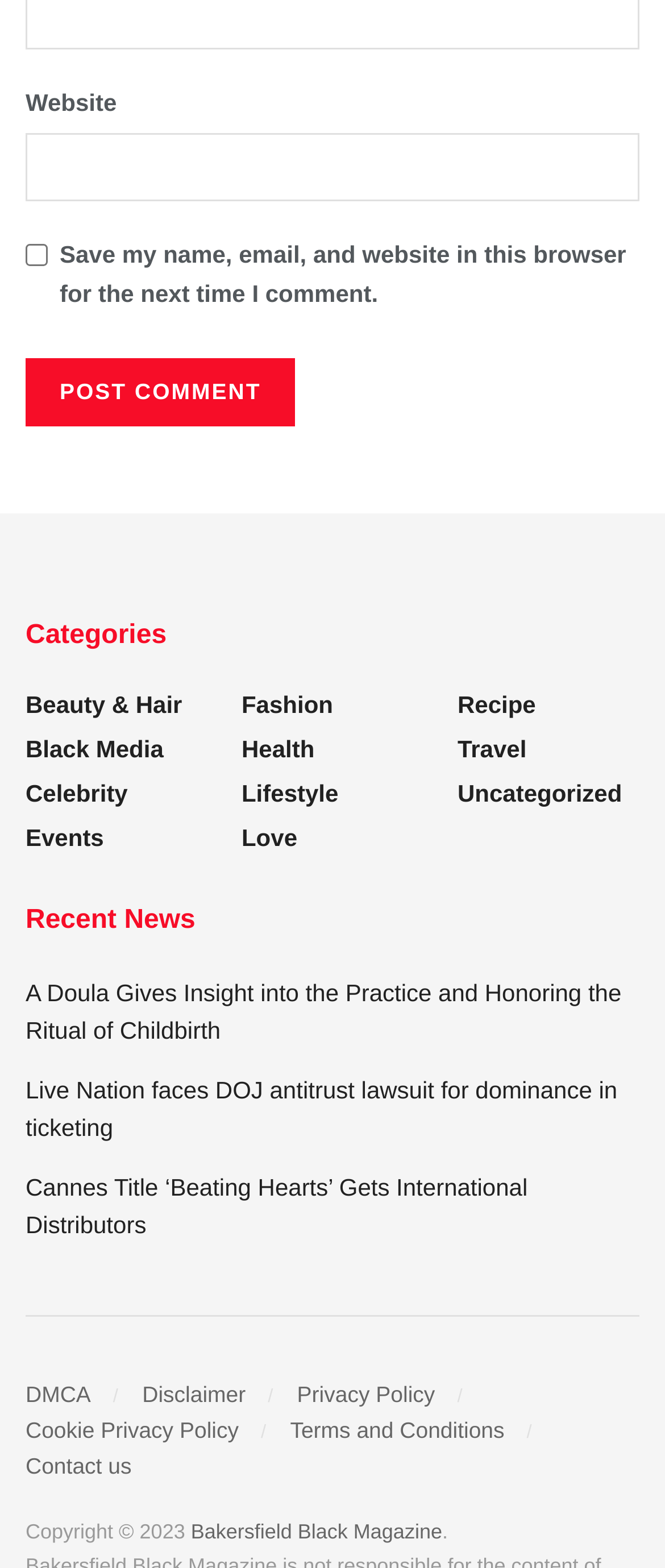Identify the bounding box coordinates for the element you need to click to achieve the following task: "Check save my name and email". Provide the bounding box coordinates as four float numbers between 0 and 1, in the form [left, top, right, bottom].

[0.038, 0.156, 0.072, 0.17]